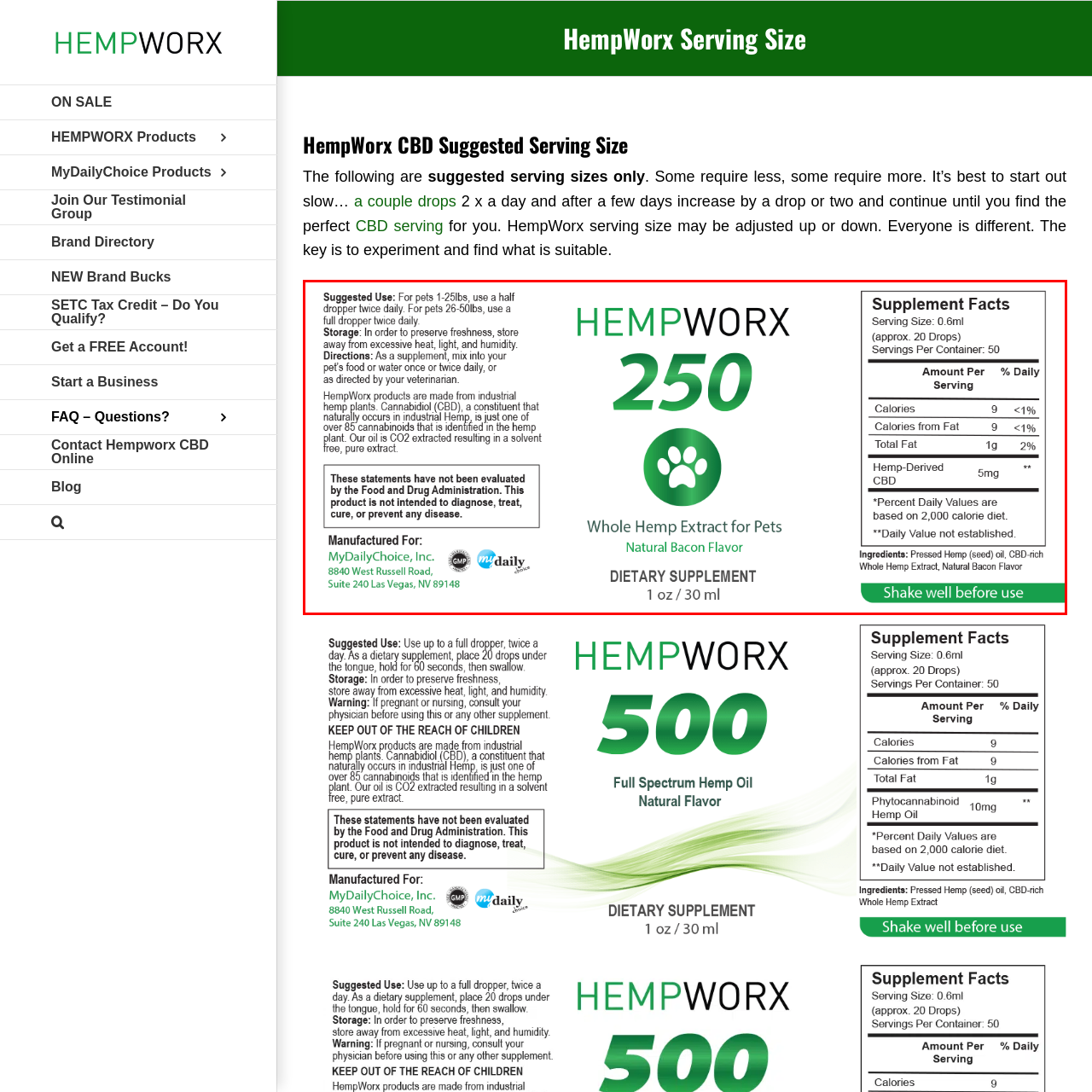What is the recommended serving size for HempWorx CBD oil?
Please examine the image within the red bounding box and provide your answer using just one word or phrase.

0.6 ml or 20 drops